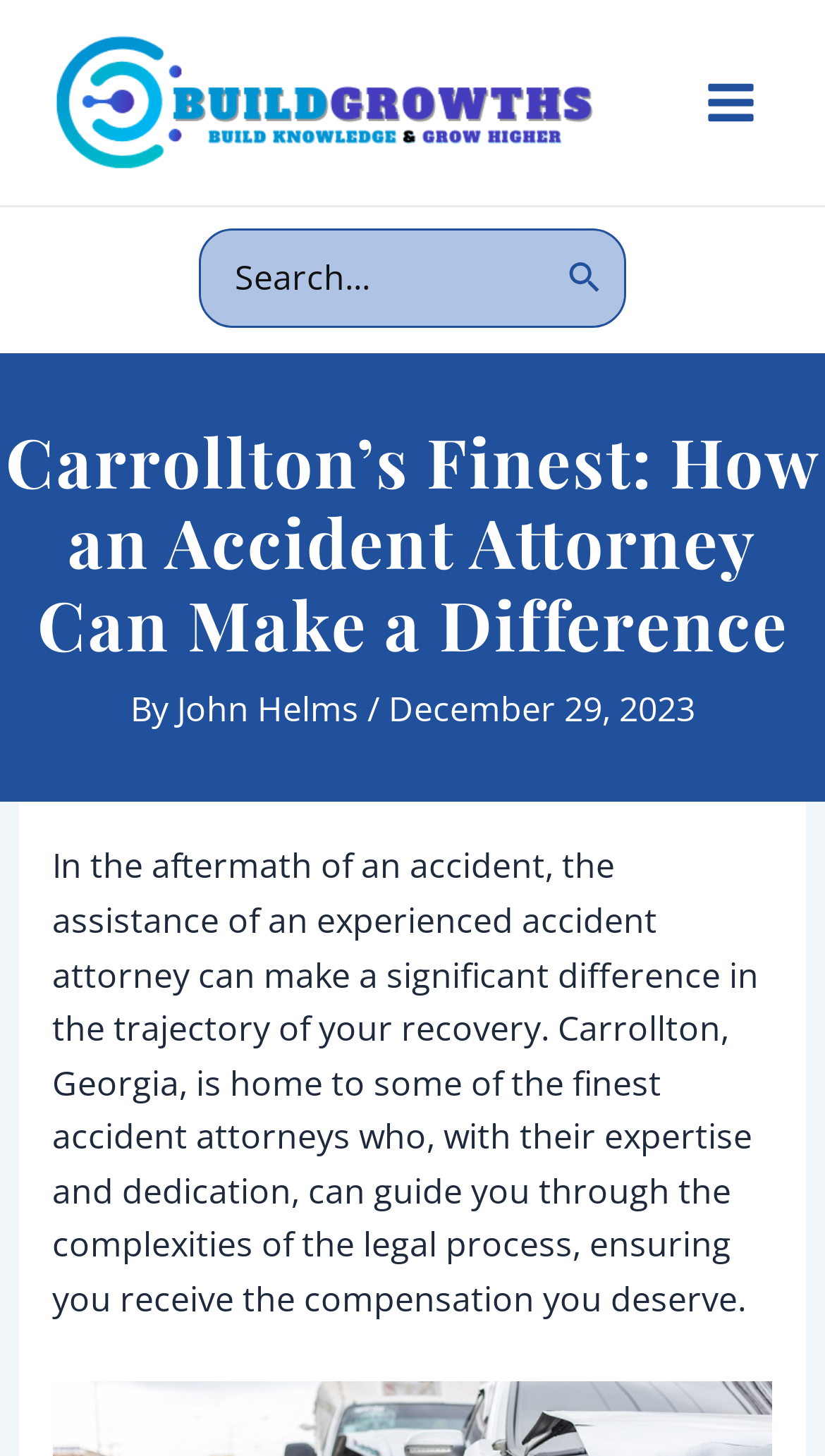Who wrote the article?
Answer the question with detailed information derived from the image.

I found the author's name by looking at the text following the 'By' keyword, which is a common convention for indicating the author of an article.